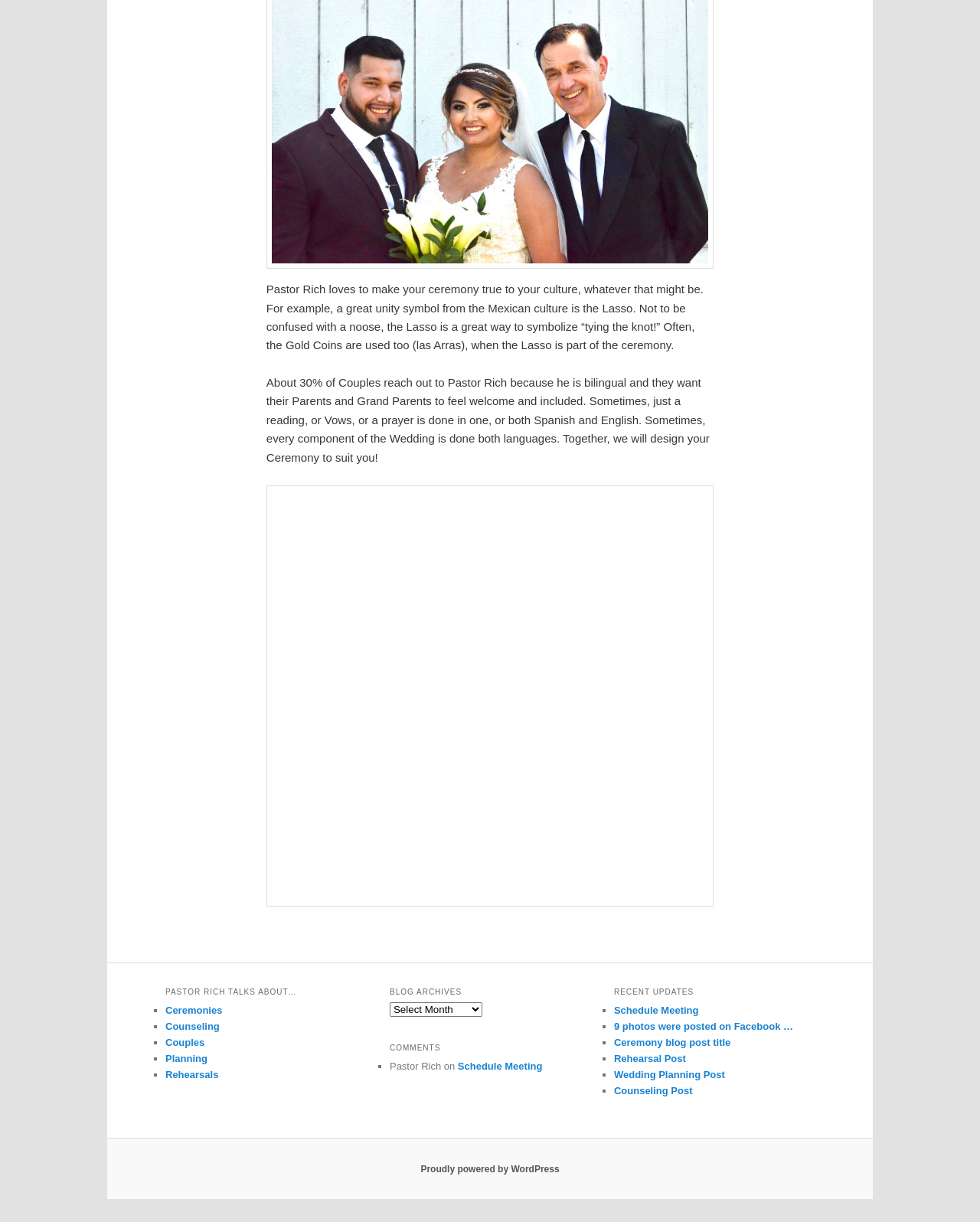What is the Lasso symbol used for?
Based on the visual content, answer with a single word or a brief phrase.

Unity symbol